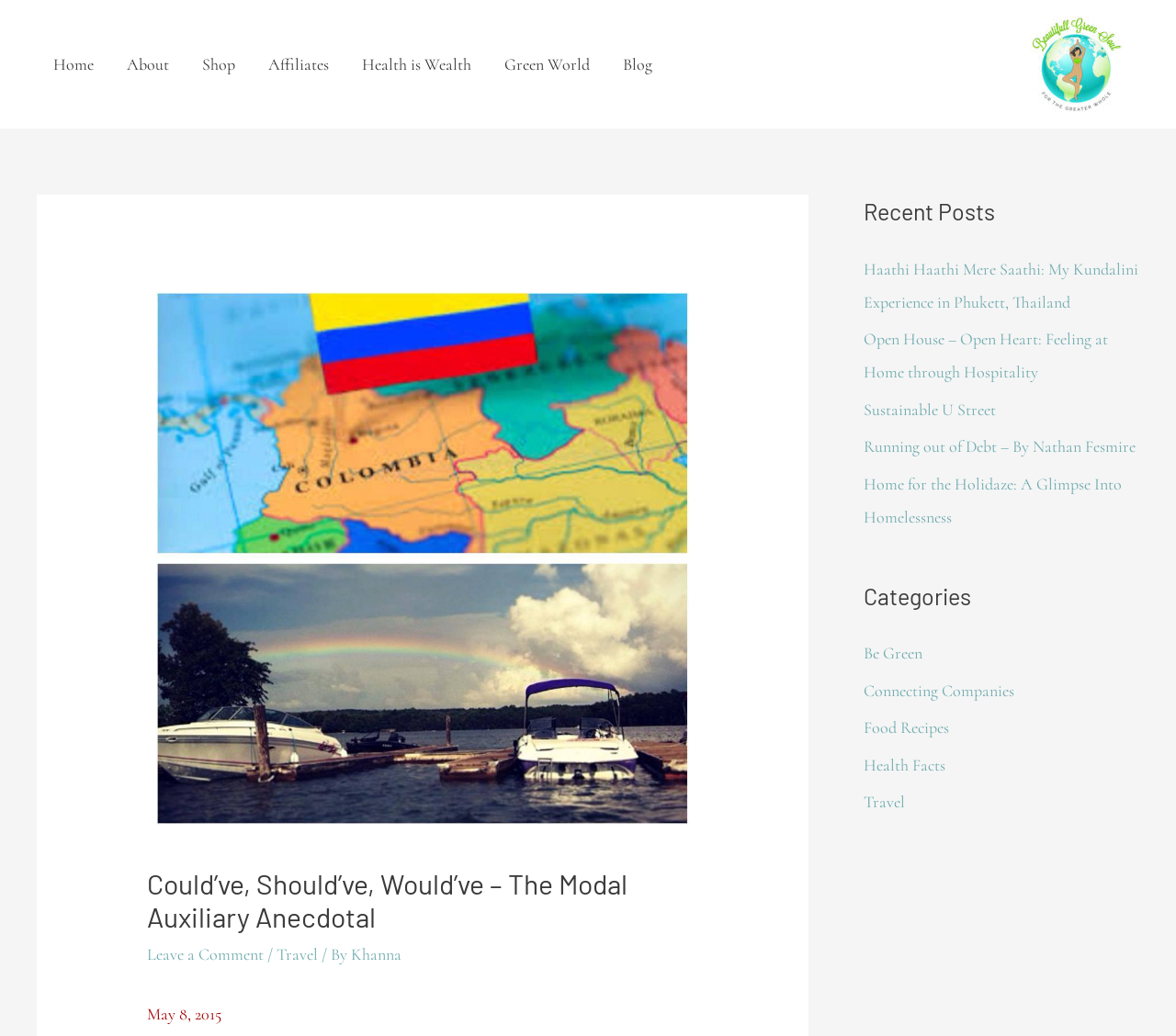Kindly provide the bounding box coordinates of the section you need to click on to fulfill the given instruction: "Visit the Travel page".

[0.235, 0.911, 0.27, 0.931]